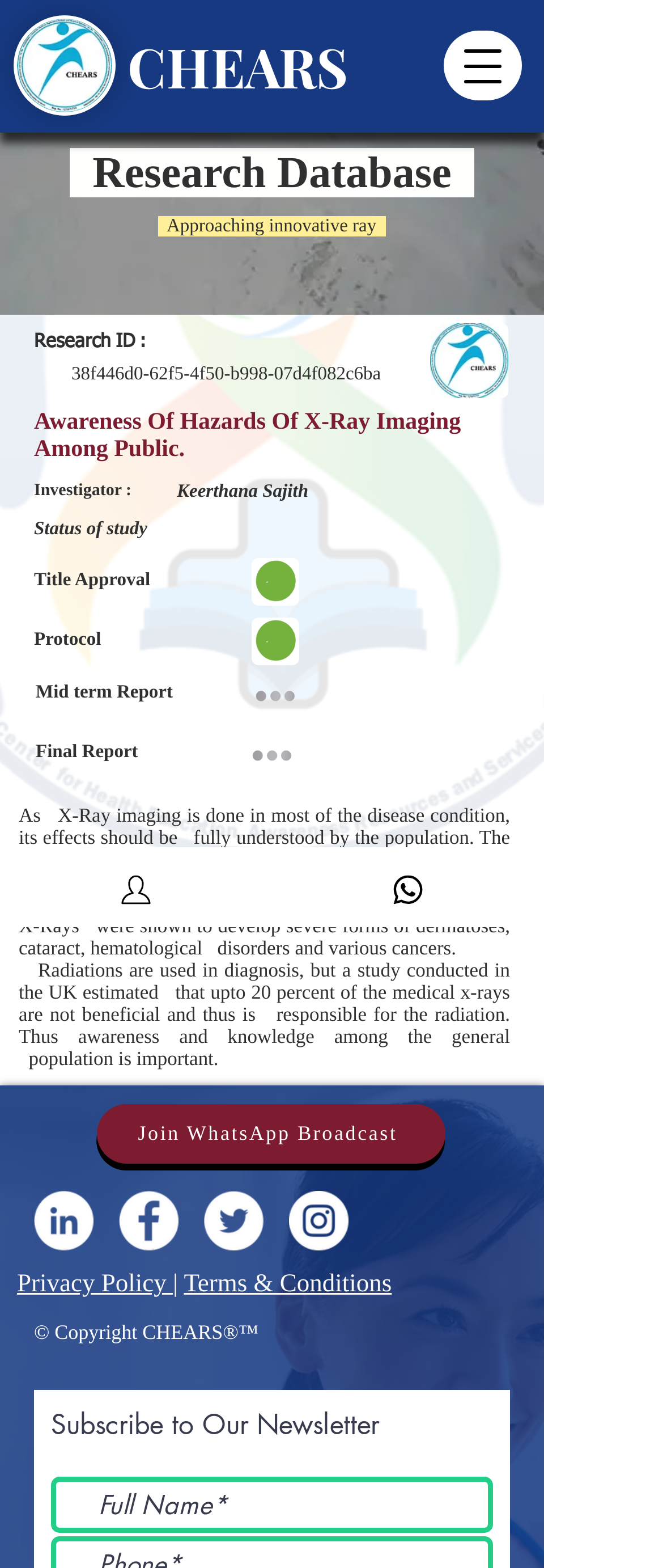Provide a brief response in the form of a single word or phrase:
What is the copyright information?

CHEARS